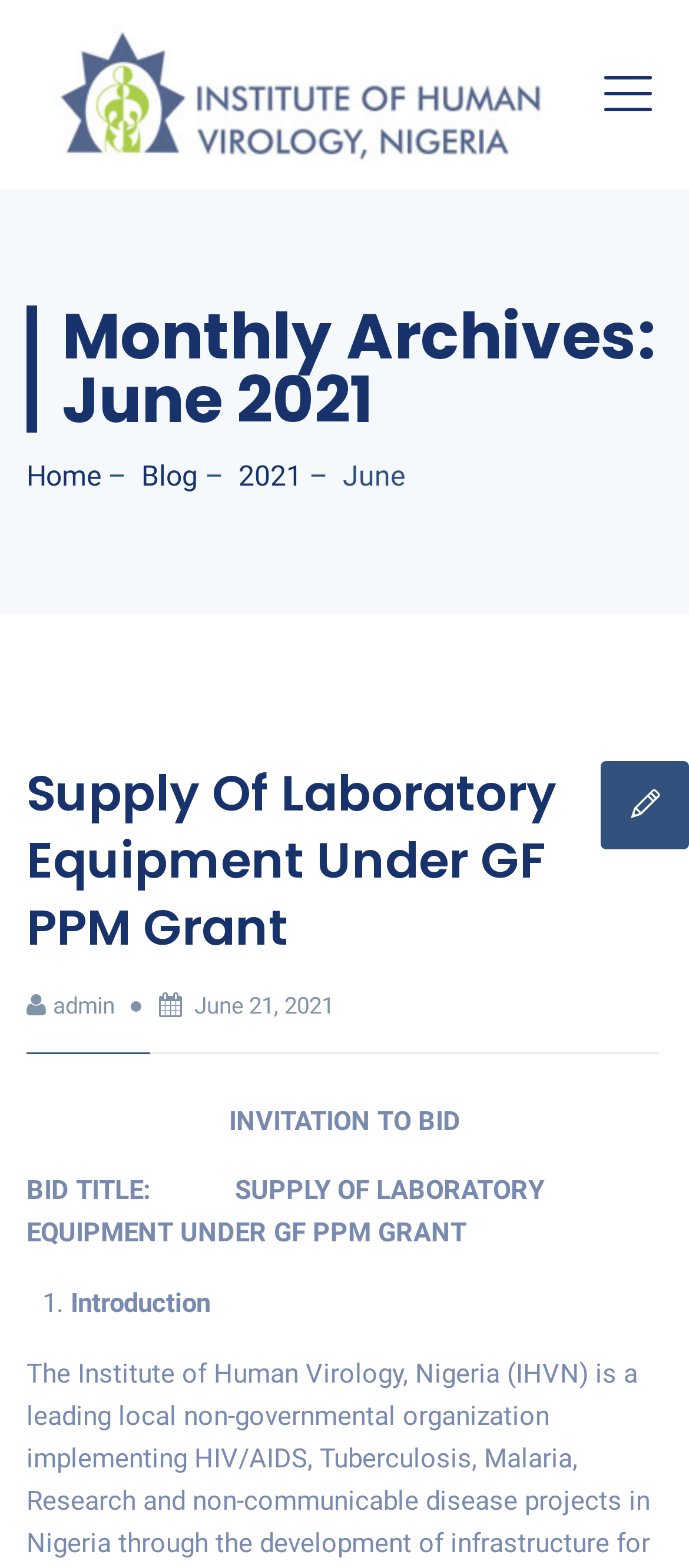Determine the bounding box coordinates for the region that must be clicked to execute the following instruction: "Click the 'admin' link".

[0.077, 0.633, 0.167, 0.65]